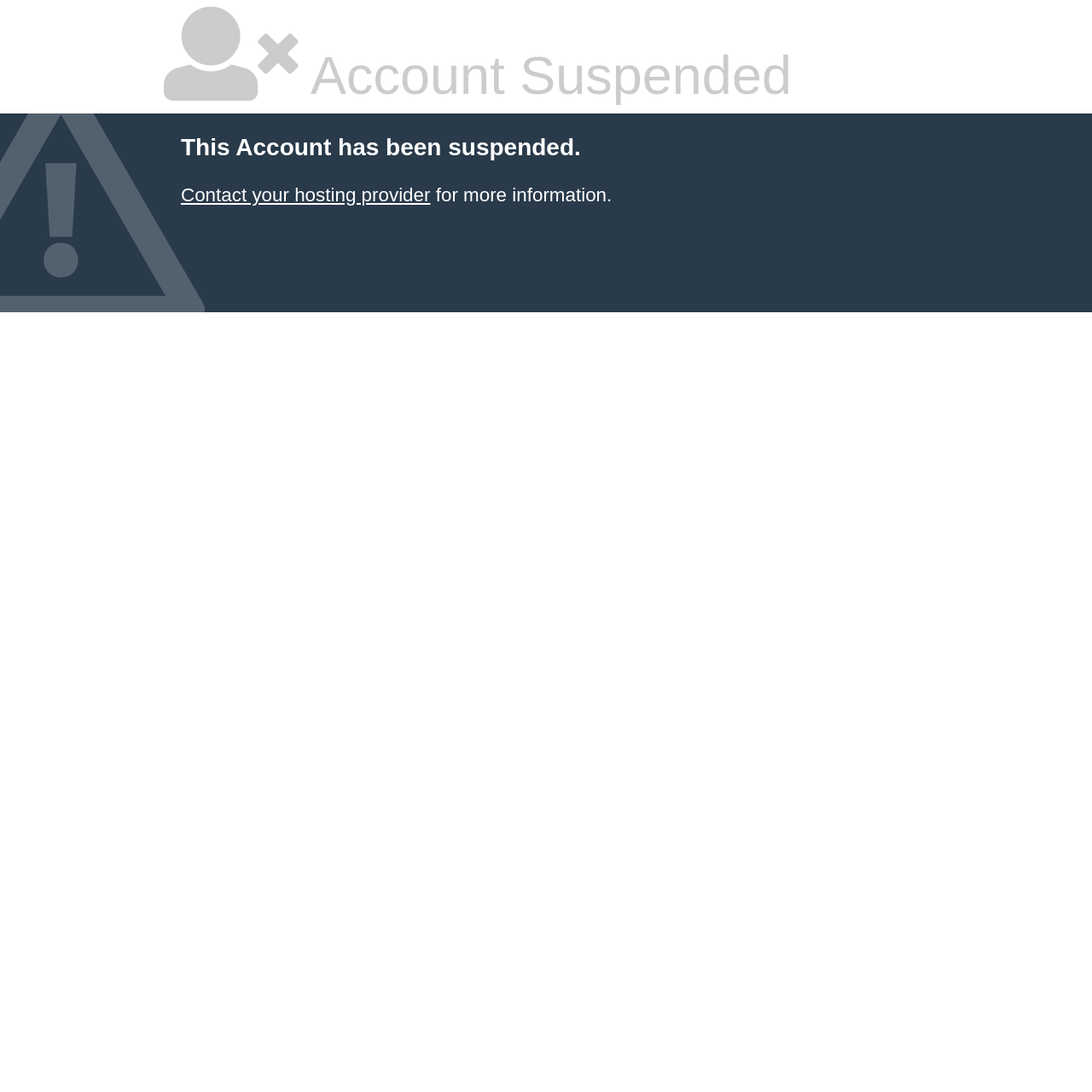Predict the bounding box for the UI component with the following description: "Contact your hosting provider".

[0.166, 0.169, 0.394, 0.188]